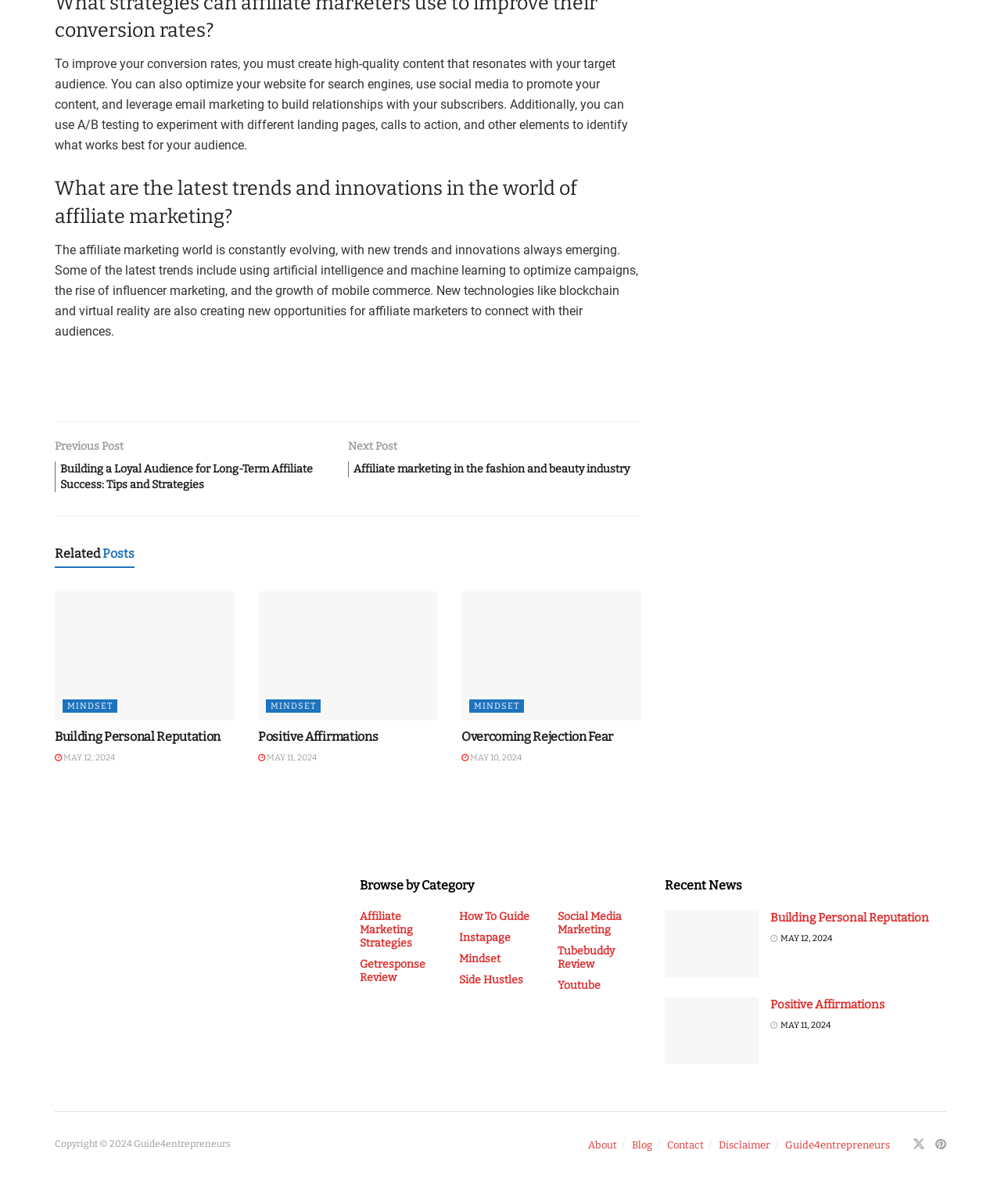Given the description: "Youtube", determine the bounding box coordinates of the UI element. The coordinates should be formatted as four float numbers between 0 and 1, [left, top, right, bottom].

[0.557, 0.82, 0.6, 0.831]